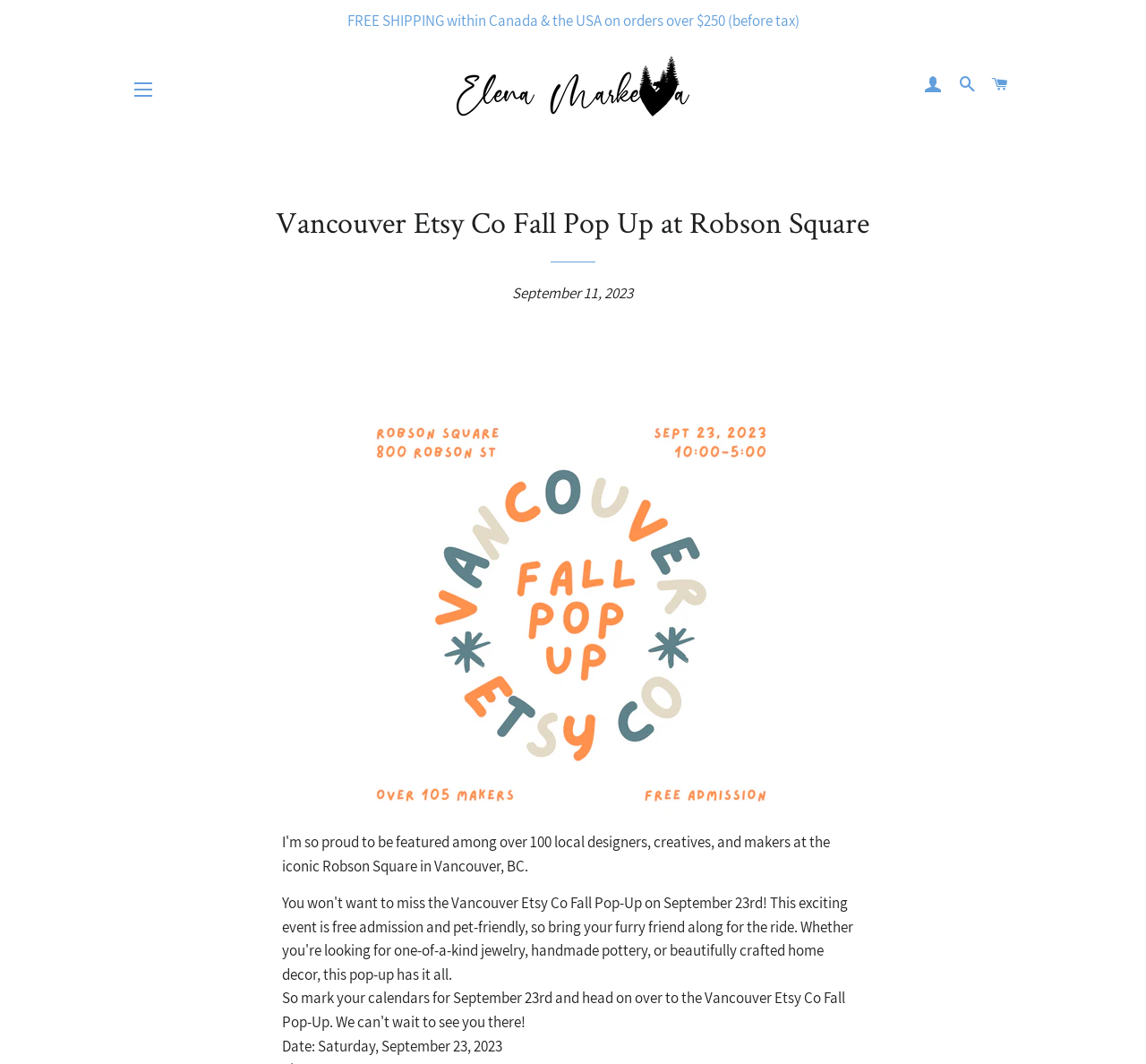Is the navigation menu expanded?
Please ensure your answer to the question is detailed and covers all necessary aspects.

I checked the button labeled 'SITE NAVIGATION' and saw that its 'expanded' property is set to False, indicating that the navigation menu is not expanded.